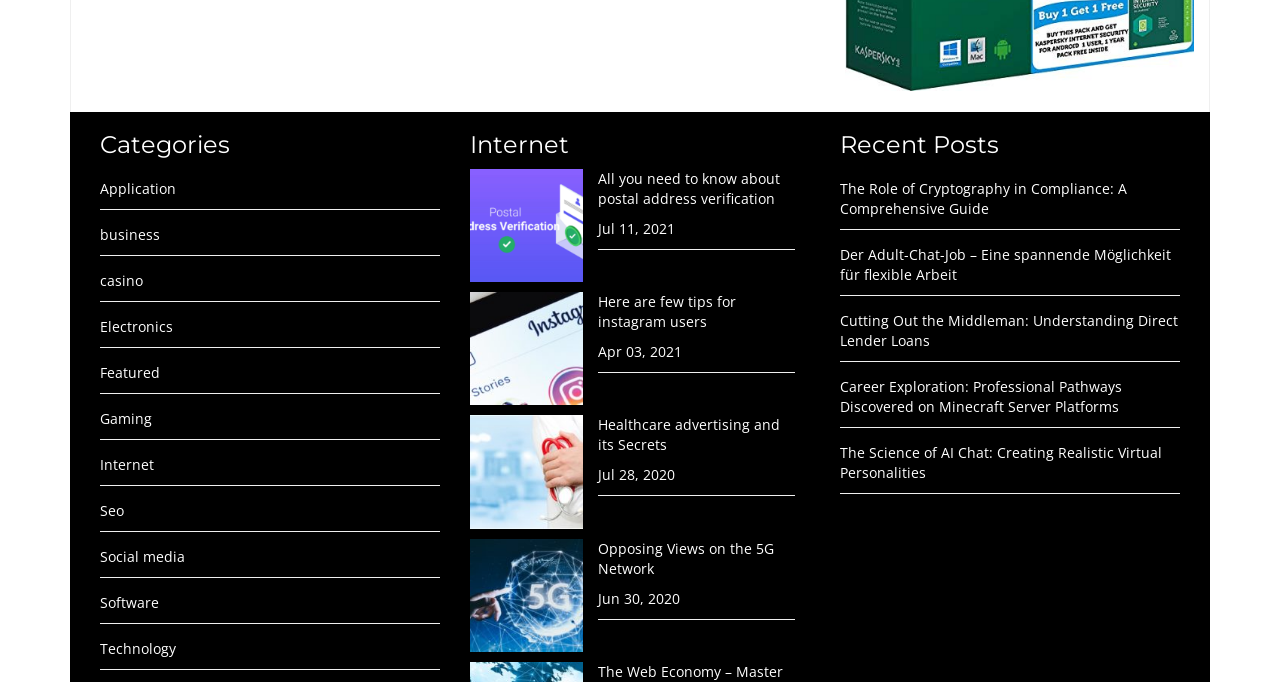Locate the bounding box coordinates of the UI element described by: "alt="Healthcare advertising and its Secrets"". Provide the coordinates as four float numbers between 0 and 1, formatted as [left, top, right, bottom].

[0.367, 0.676, 0.456, 0.704]